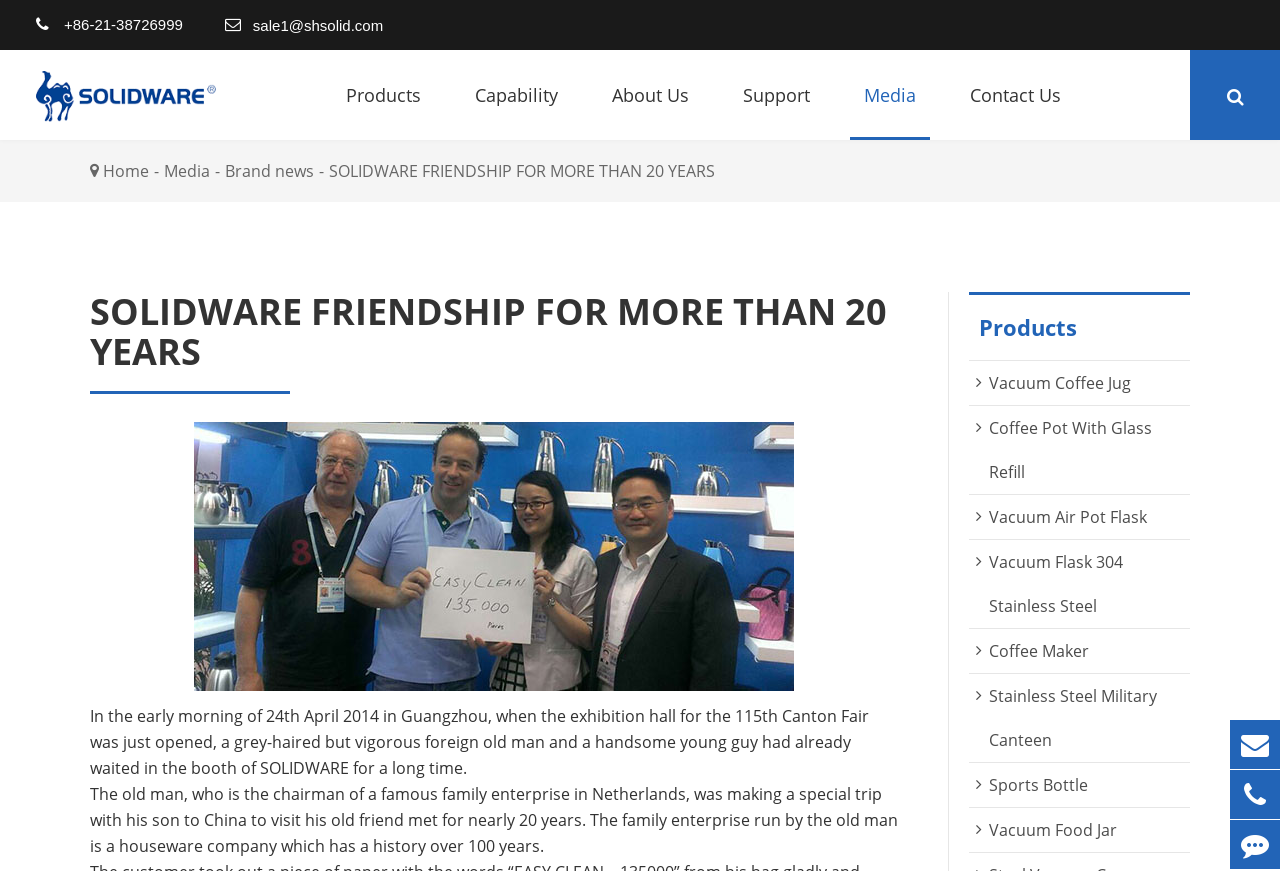Identify the coordinates of the bounding box for the element described below: "Brand news". Return the coordinates as four float numbers between 0 and 1: [left, top, right, bottom].

[0.176, 0.184, 0.245, 0.209]